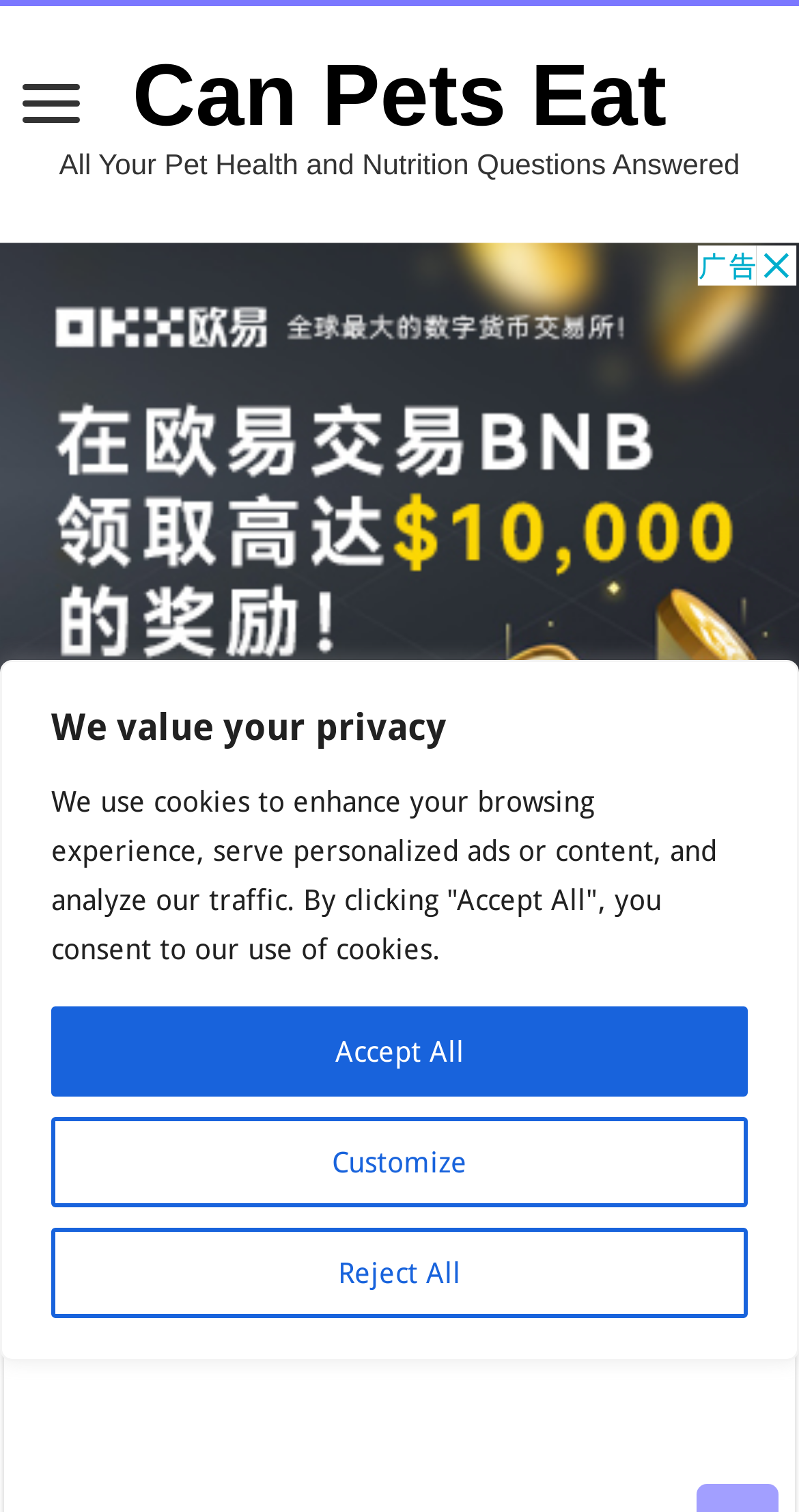Use a single word or phrase to respond to the question:
How many links are present in the top navigation bar?

3